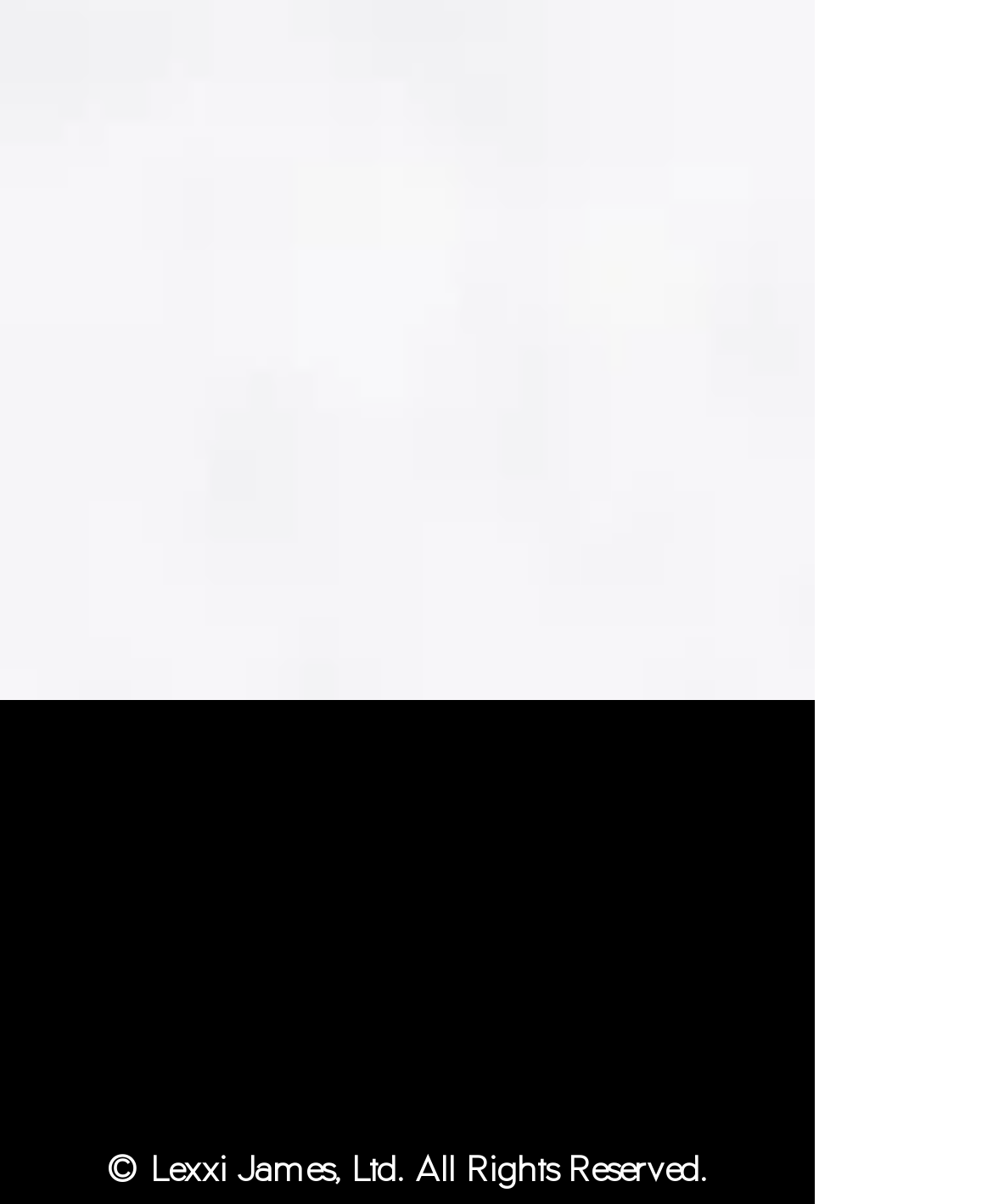Refer to the screenshot and answer the following question in detail:
What is the copyright information?

The webpage contains a static text element with the text '© Lexxi James, Ltd. All Rights Reserved.' which indicates the copyright information.